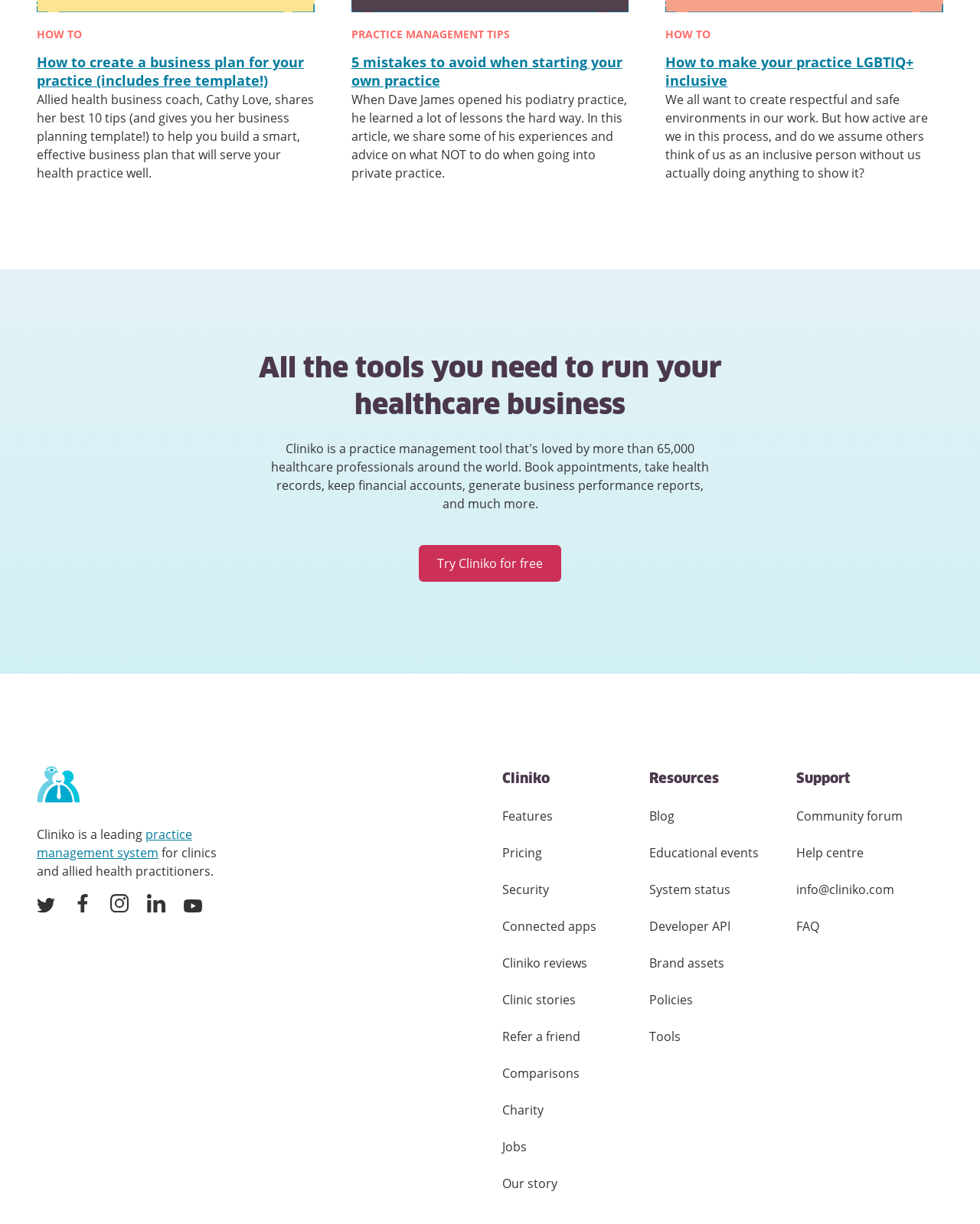Determine the bounding box coordinates for the area you should click to complete the following instruction: "Read 'How to create a business plan for your practice (includes free template!)' article".

[0.038, 0.043, 0.31, 0.073]